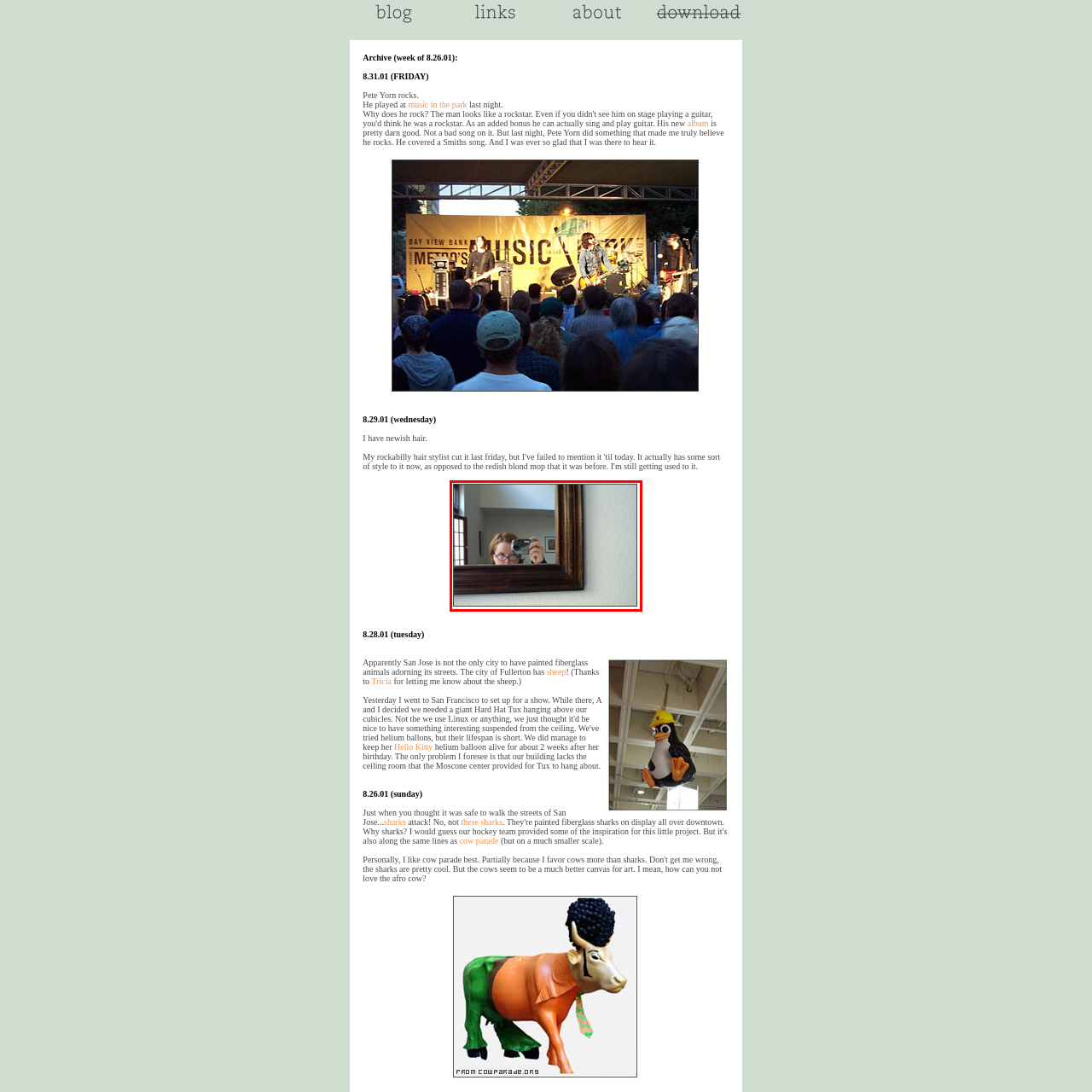Inspect the image outlined in red and answer succinctly: What is the finish of the wooden mirror?

rich, dark